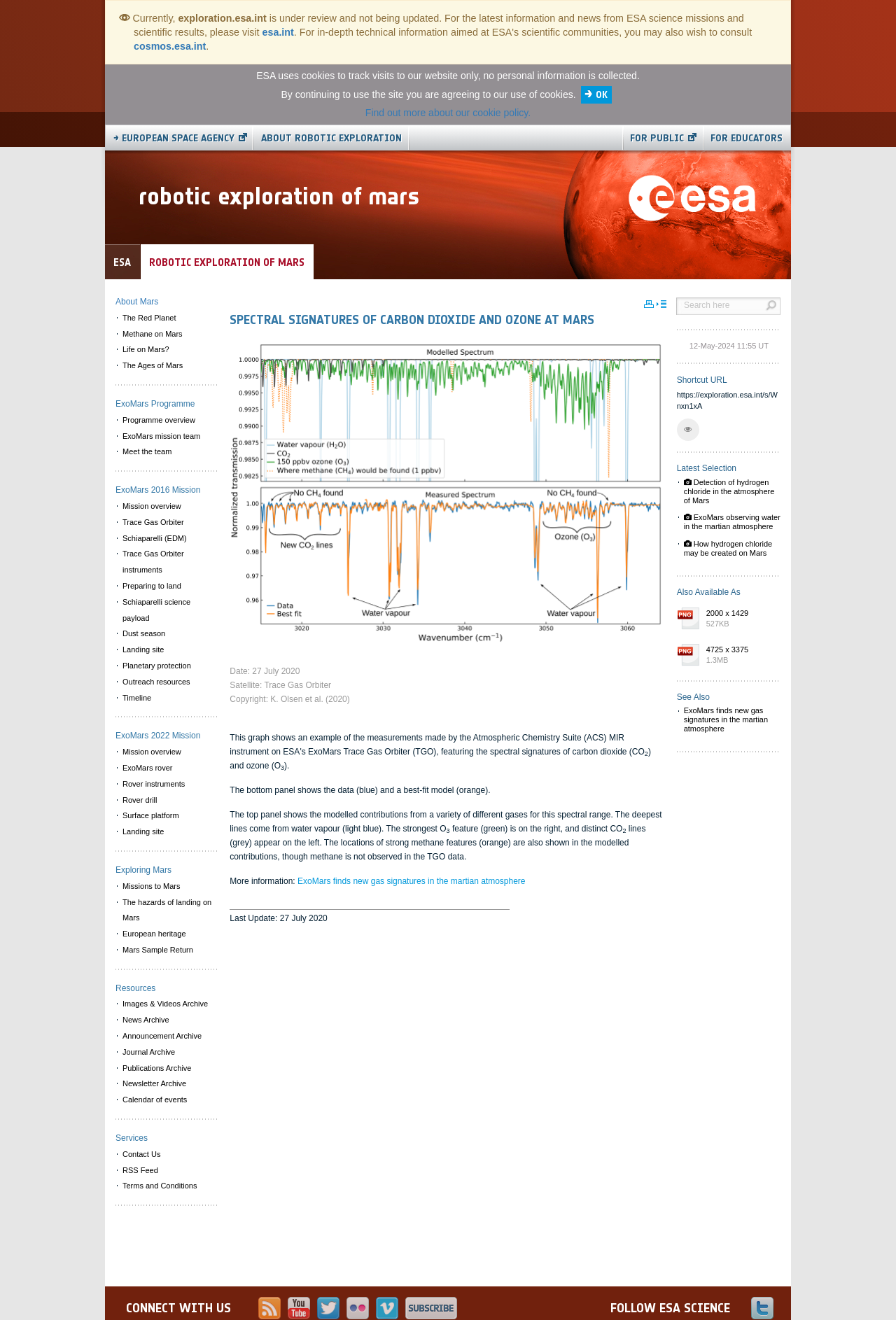What is the name of the space agency?
Using the visual information, reply with a single word or short phrase.

ESA